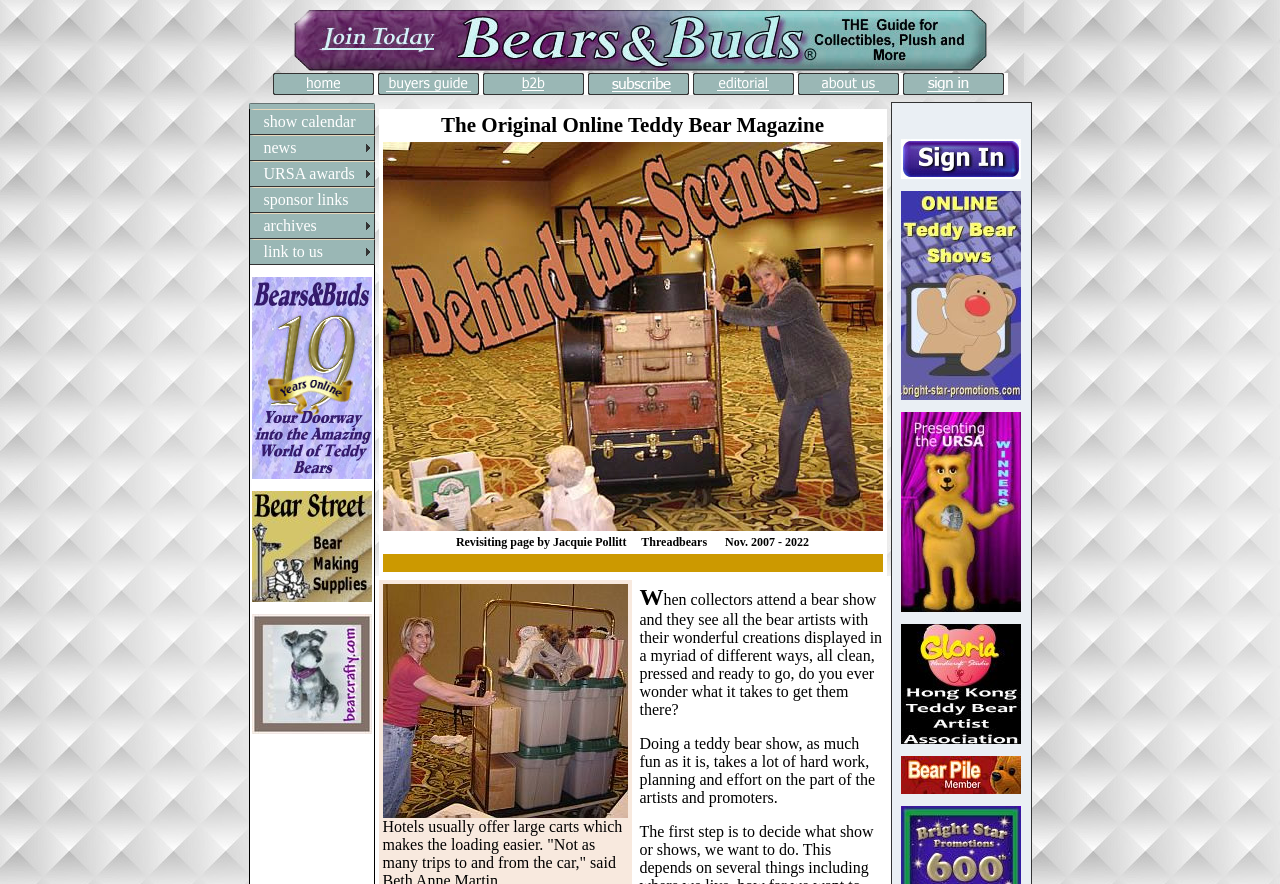Identify the bounding box coordinates of the specific part of the webpage to click to complete this instruction: "Go to the archives".

[0.195, 0.241, 0.293, 0.269]